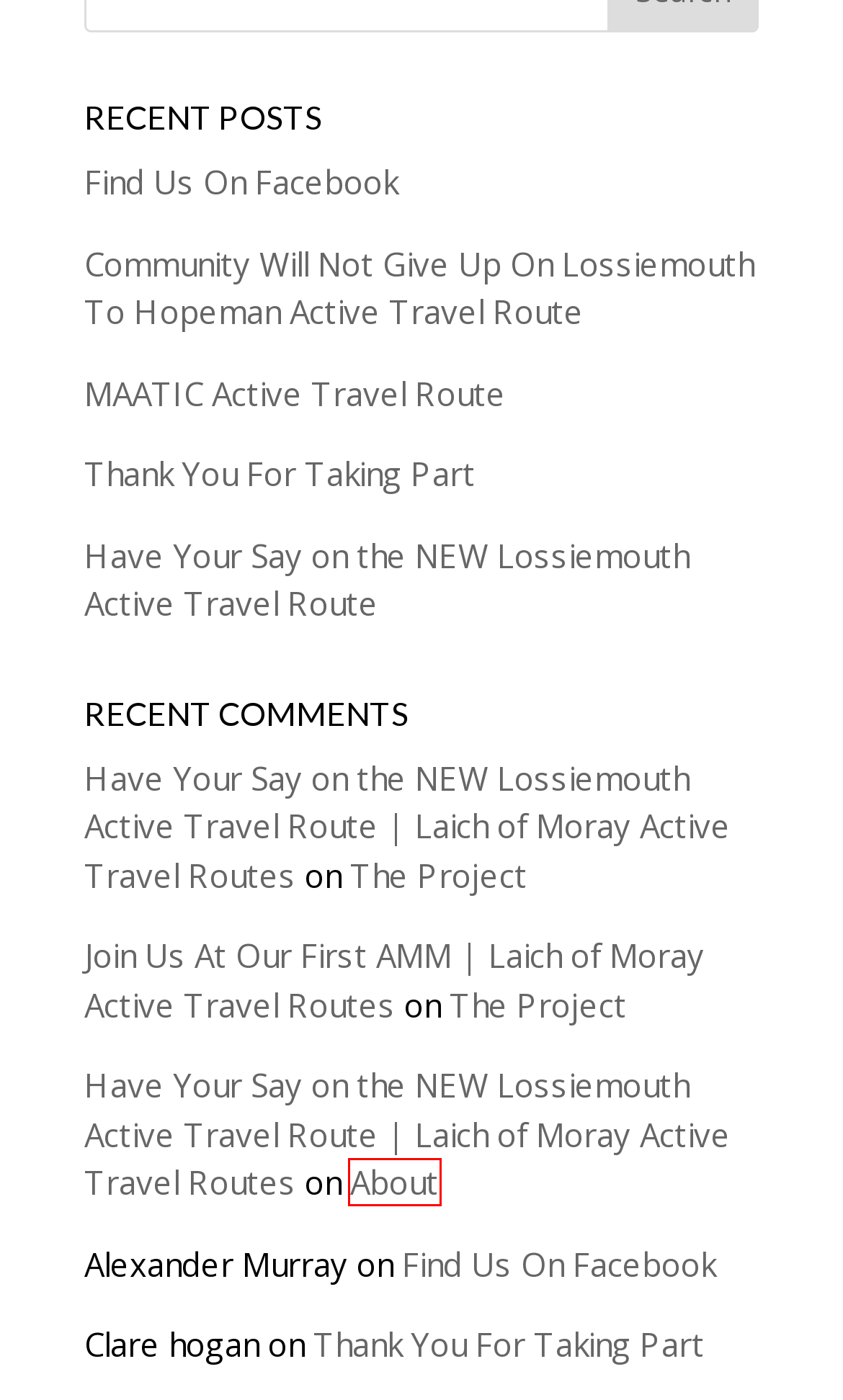You have a screenshot of a webpage with a red rectangle bounding box. Identify the best webpage description that corresponds to the new webpage after clicking the element within the red bounding box. Here are the candidates:
A. Thank You For Taking Part | Laich of Moray Active Travel Routes
B. Privacy | Laich of Moray Active Travel Routes
C. MAATIC Active Travel Route | Laich of Moray Active Travel Routes
D. The Project | Laich of Moray Active Travel Routes
E. Have Your Say on the NEW Lossiemouth Active Travel Route | Laich of Moray Active Travel Routes
F. Join Us At Our First AMM | Laich of Moray Active Travel Routes
G. About | Laich of Moray Active Travel Routes
H. Find Us On Facebook | Laich of Moray Active Travel Routes

G